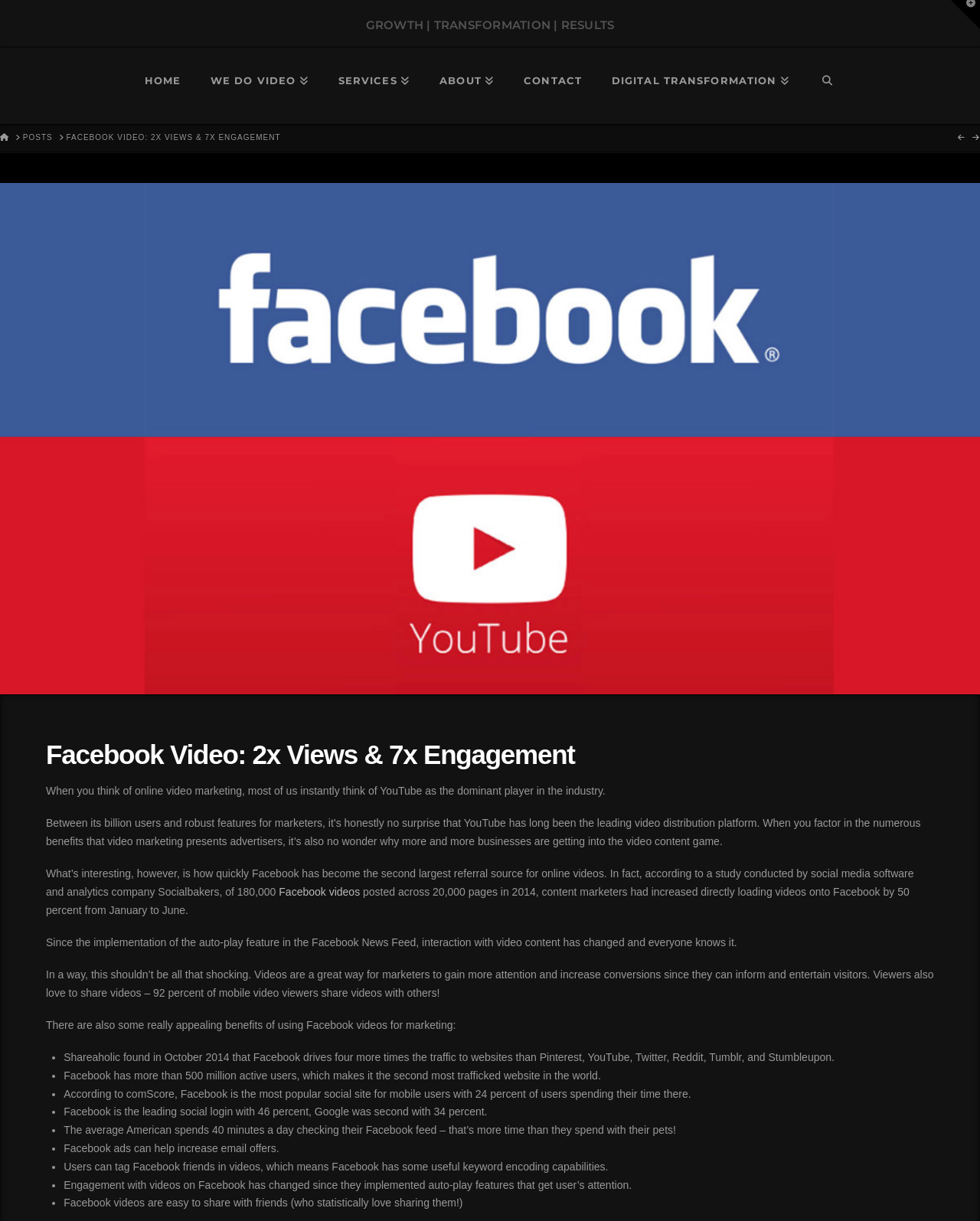Please provide a comprehensive answer to the question below using the information from the image: What is the second largest referral source for online videos?

According to the webpage content, Facebook is the second largest referral source for online videos, as stated in the text 'What’s interesting, however, is how quickly Facebook has become the second largest referral source for online videos.'